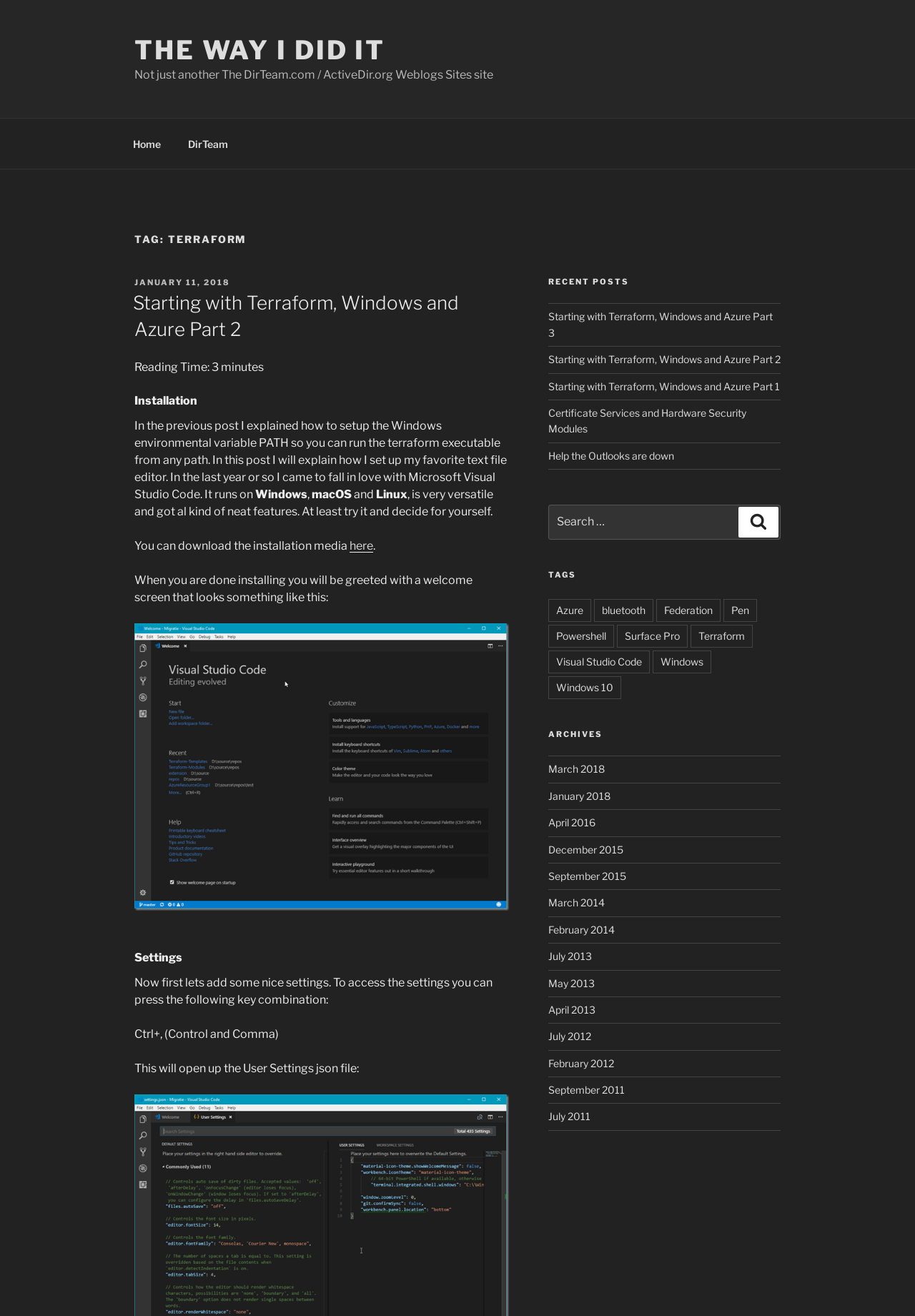Give a one-word or short phrase answer to this question: 
What is the format of the 'Recent Posts' section?

List of links